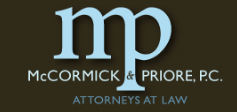Provide a single word or phrase to answer the given question: 
What is written below the firm's initials?

Firm name and ATTORNEYS AT LAW